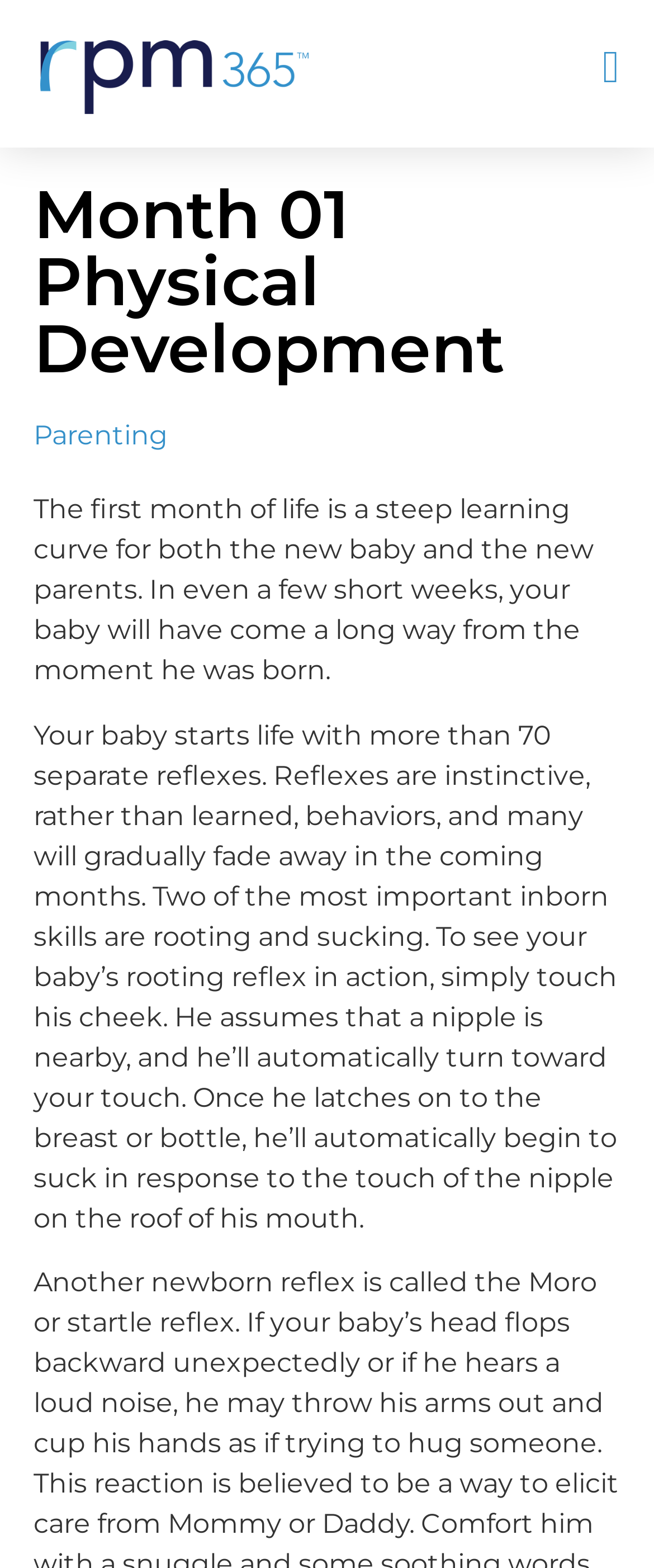What is the current section of the website about?
Answer the question using a single word or phrase, according to the image.

Month 01 Physical Development